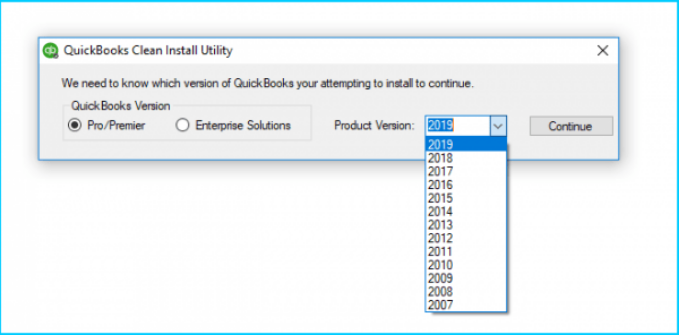Analyze the image and provide a detailed answer to the question: What is the pre-selected product version?

The dropdown menu next to 'Product Version' is pre-selected to 2019, indicating that this is the default version that will be used if the user does not select a different version from the list.